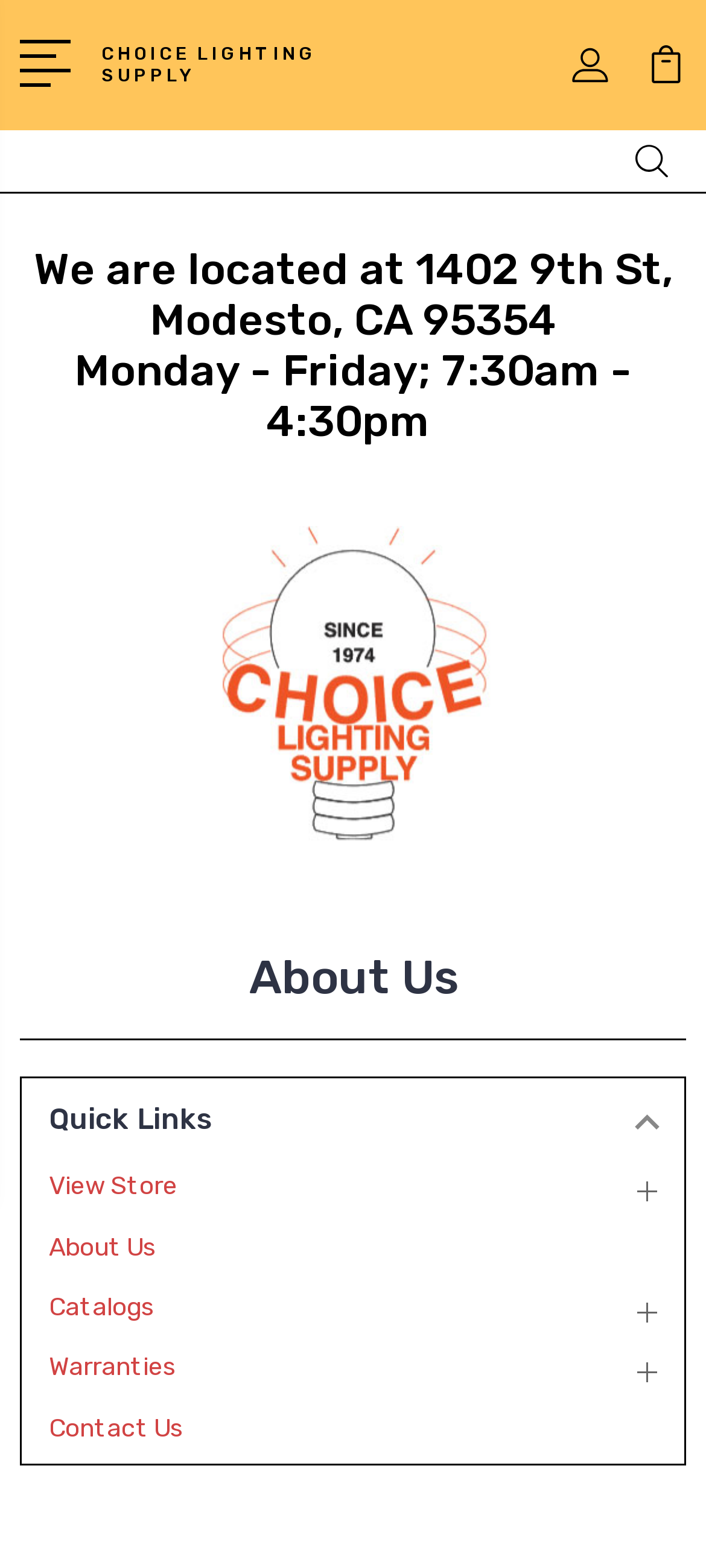Locate the bounding box coordinates of the clickable area needed to fulfill the instruction: "Contact Us".

[0.069, 0.901, 0.323, 0.922]